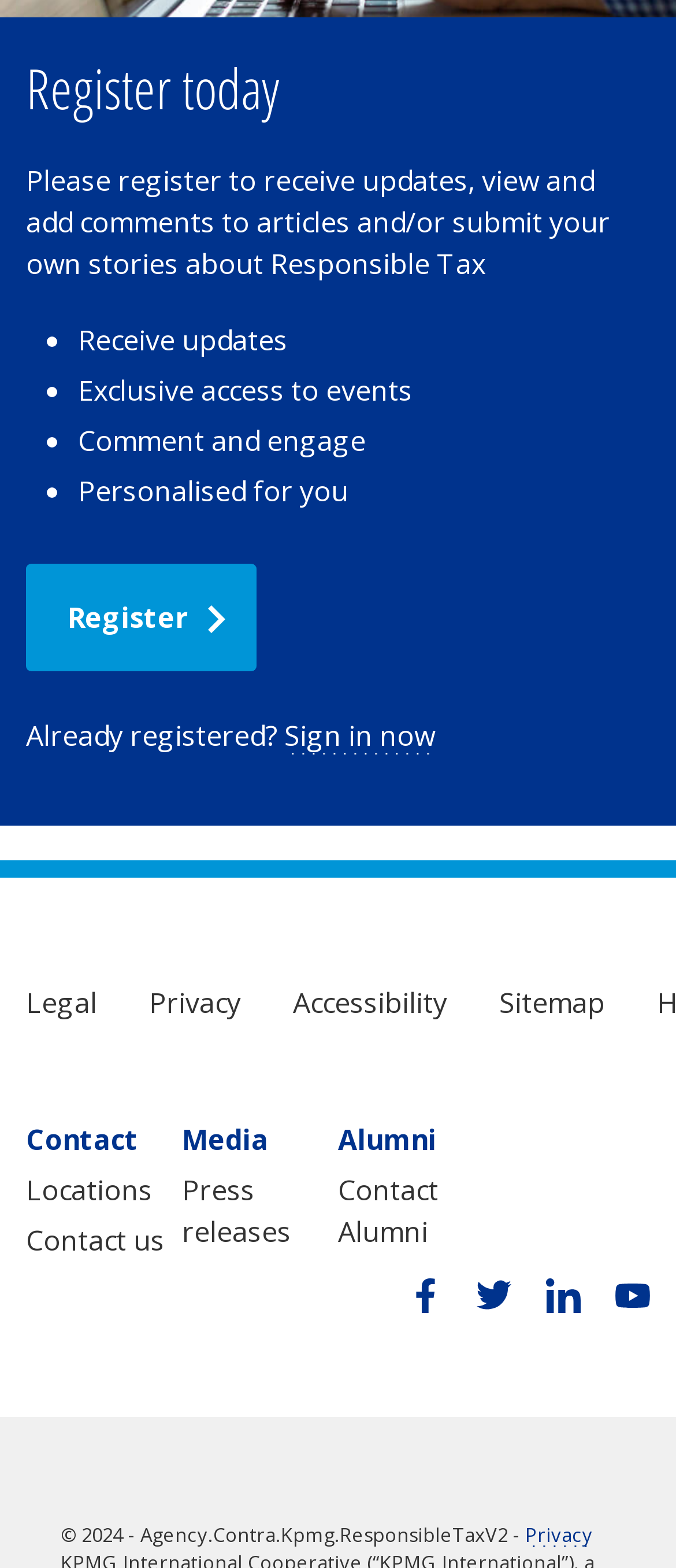Find the bounding box coordinates for the element that must be clicked to complete the instruction: "View Legal information". The coordinates should be four float numbers between 0 and 1, indicated as [left, top, right, bottom].

[0.038, 0.627, 0.144, 0.651]